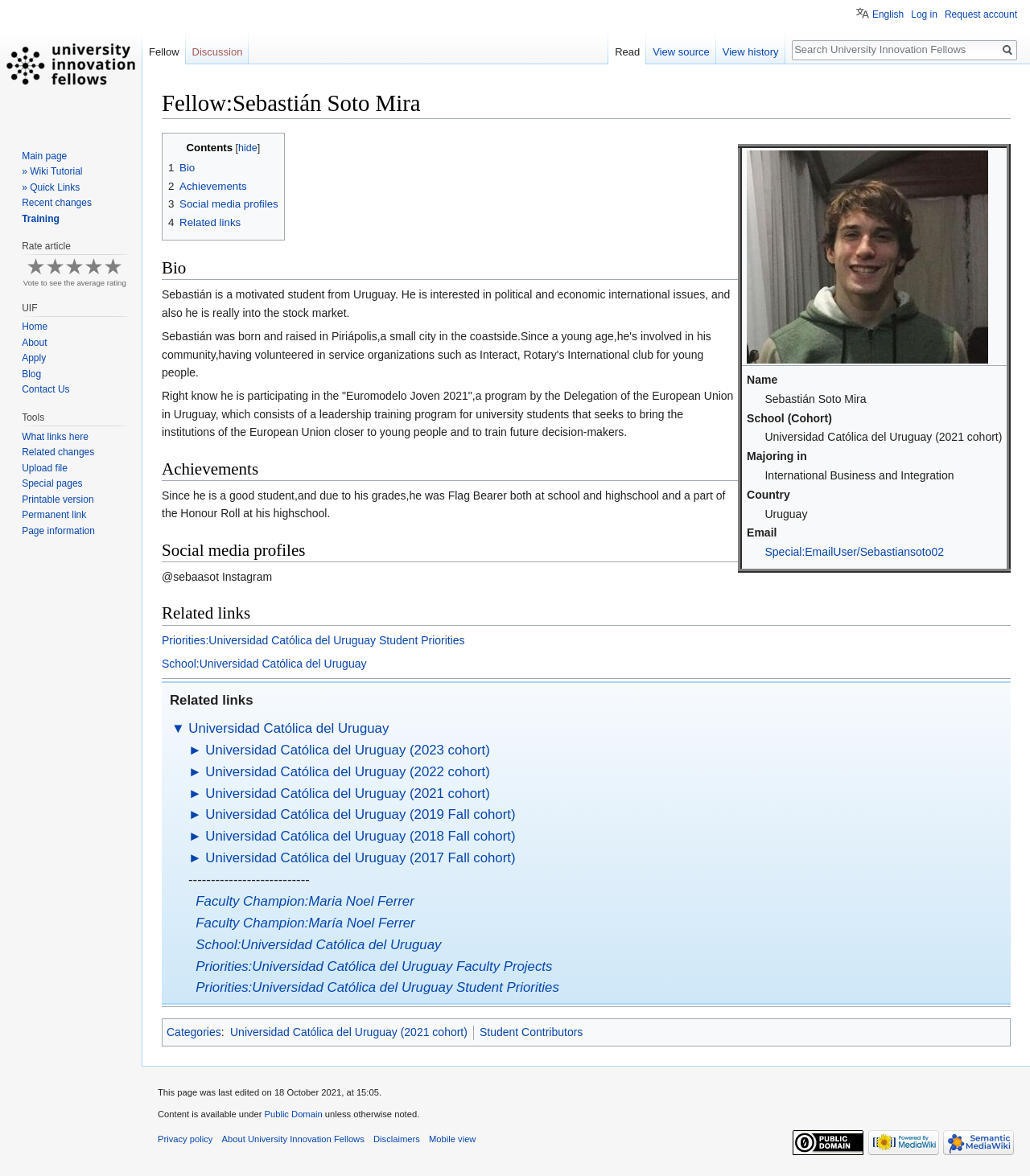Find the UI element described as: "» Wiki Tutorial" and predict its bounding box coordinates. Ensure the coordinates are four float numbers between 0 and 1, [left, top, right, bottom].

[0.021, 0.141, 0.08, 0.151]